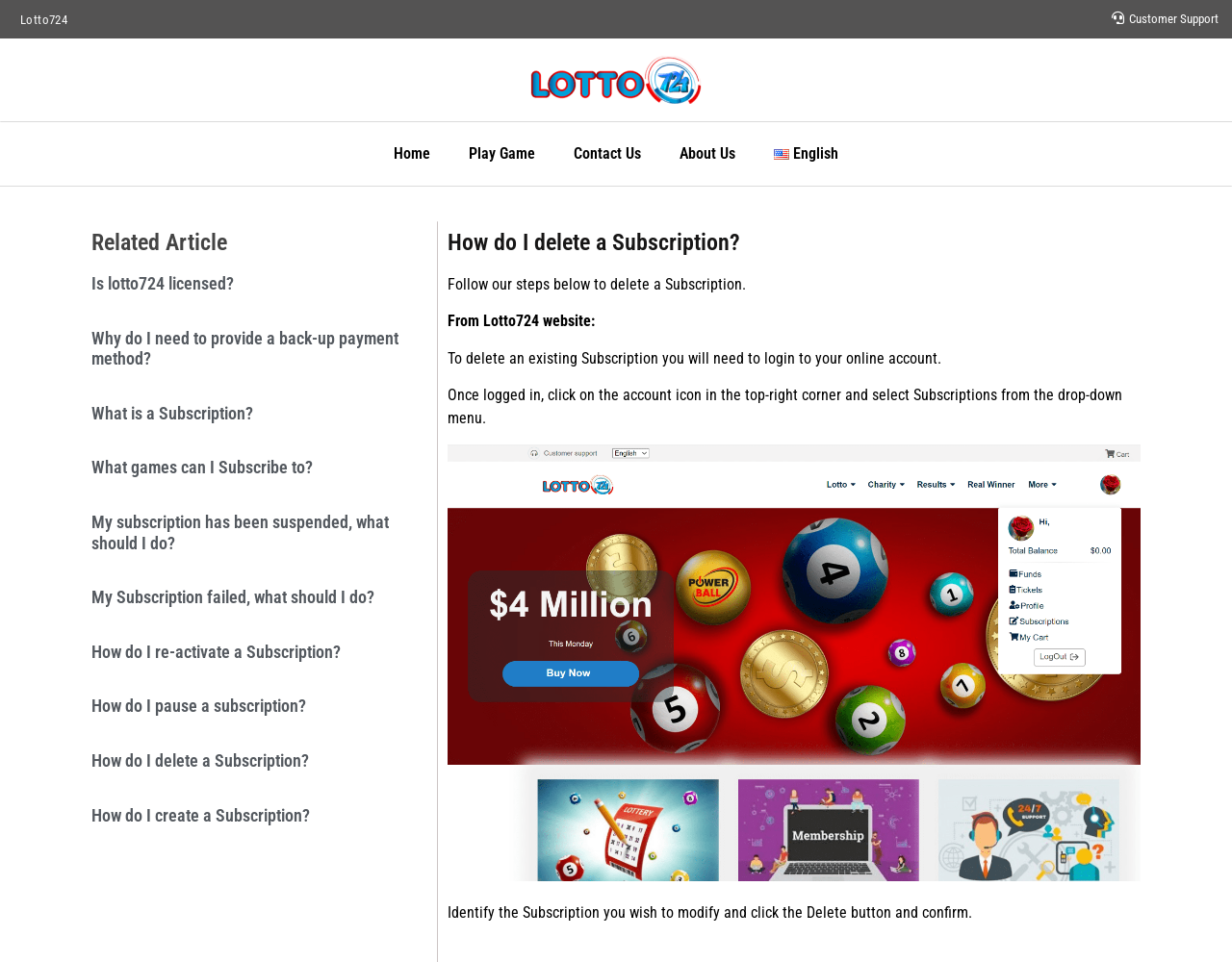How do I access my subscriptions?
Give a one-word or short-phrase answer derived from the screenshot.

Login and click account icon